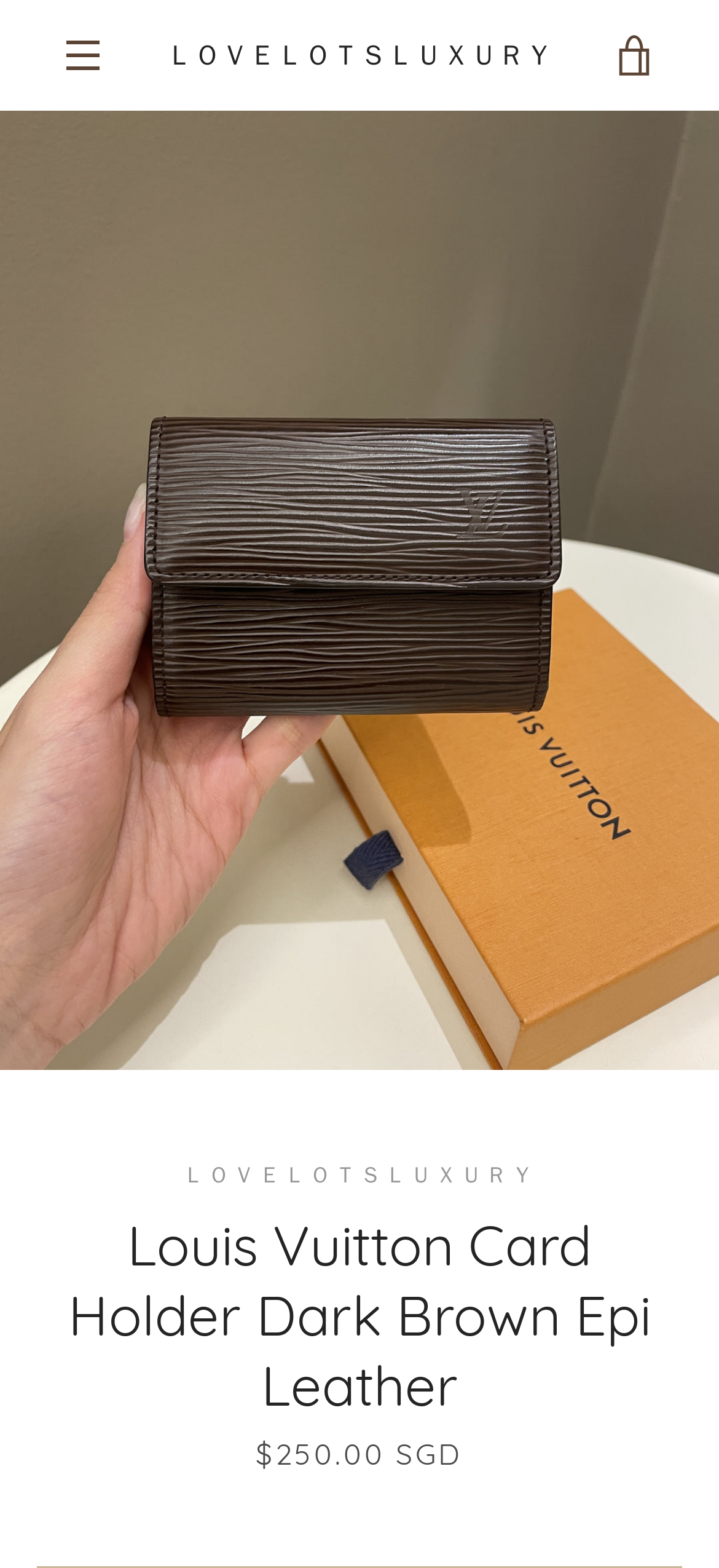Answer in one word or a short phrase: 
What is the price of the card holder?

$250.00 SGD